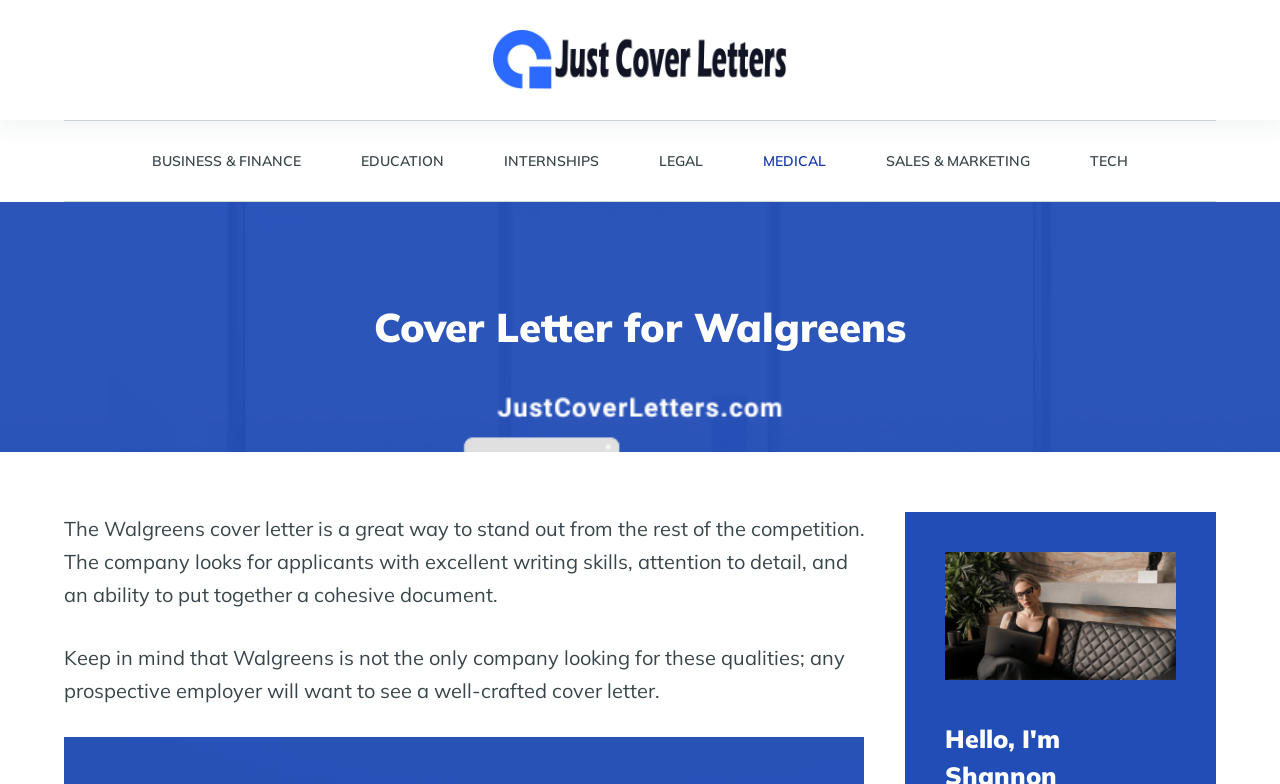What is the topic of the webpage?
Please provide a full and detailed response to the question.

The webpage is focused on providing information about cover letters for Walgreens, as indicated by the heading 'Cover Letter for Walgreens' and the content that follows.